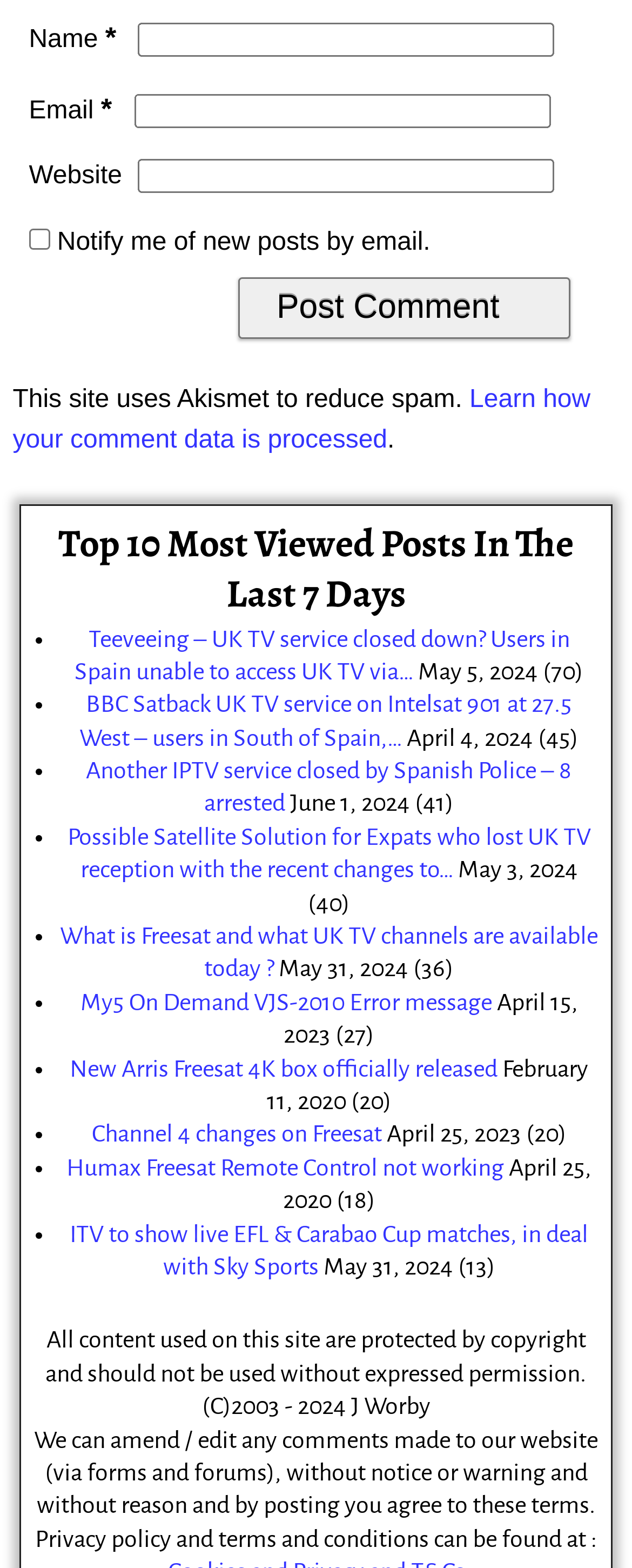Determine the bounding box coordinates of the area to click in order to meet this instruction: "Click the 'Post Comment' button".

[0.376, 0.177, 0.903, 0.216]